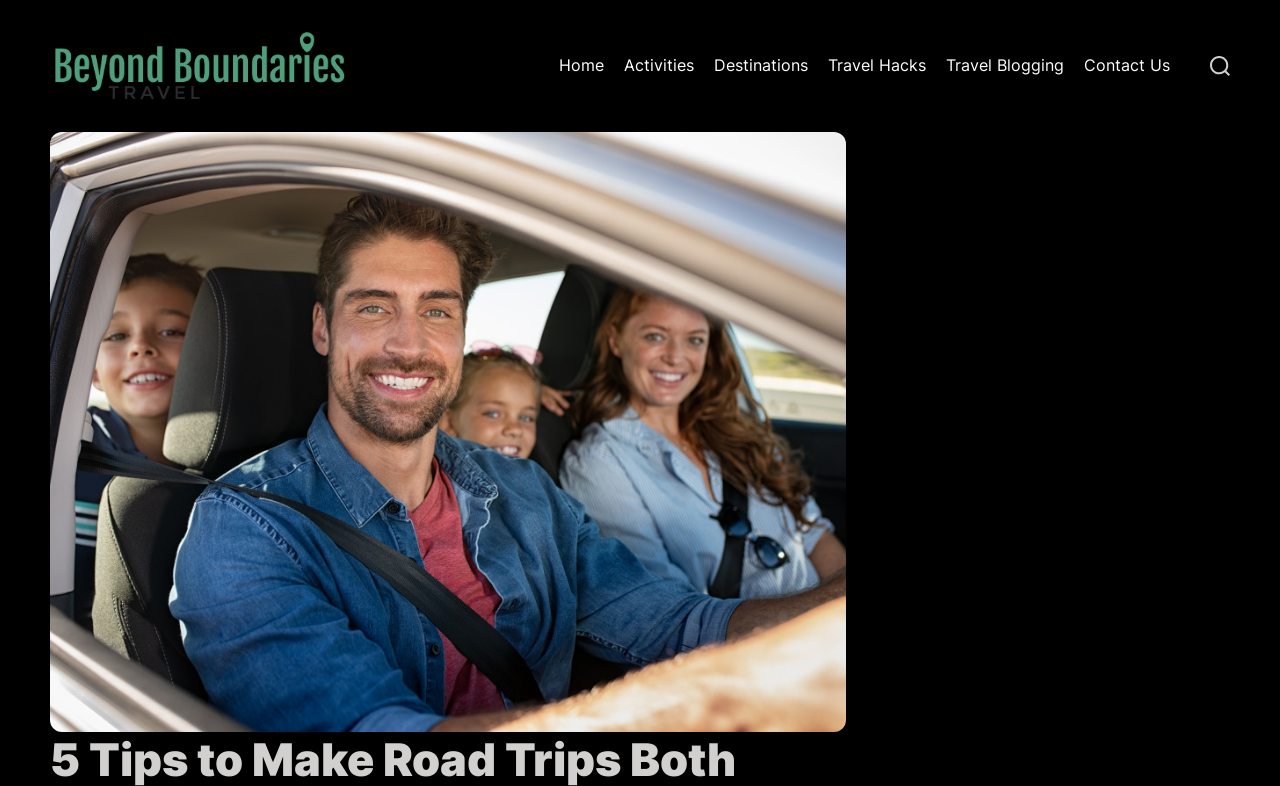What is the logo of the website?
Use the image to give a comprehensive and detailed response to the question.

I found the logo by looking at the top-left corner of the webpage, where I saw a link and an image with the same bounding box coordinates, indicating that they are the same element. The OCR text or element description of this element is 'Beyond Boundaries Travel logo'.